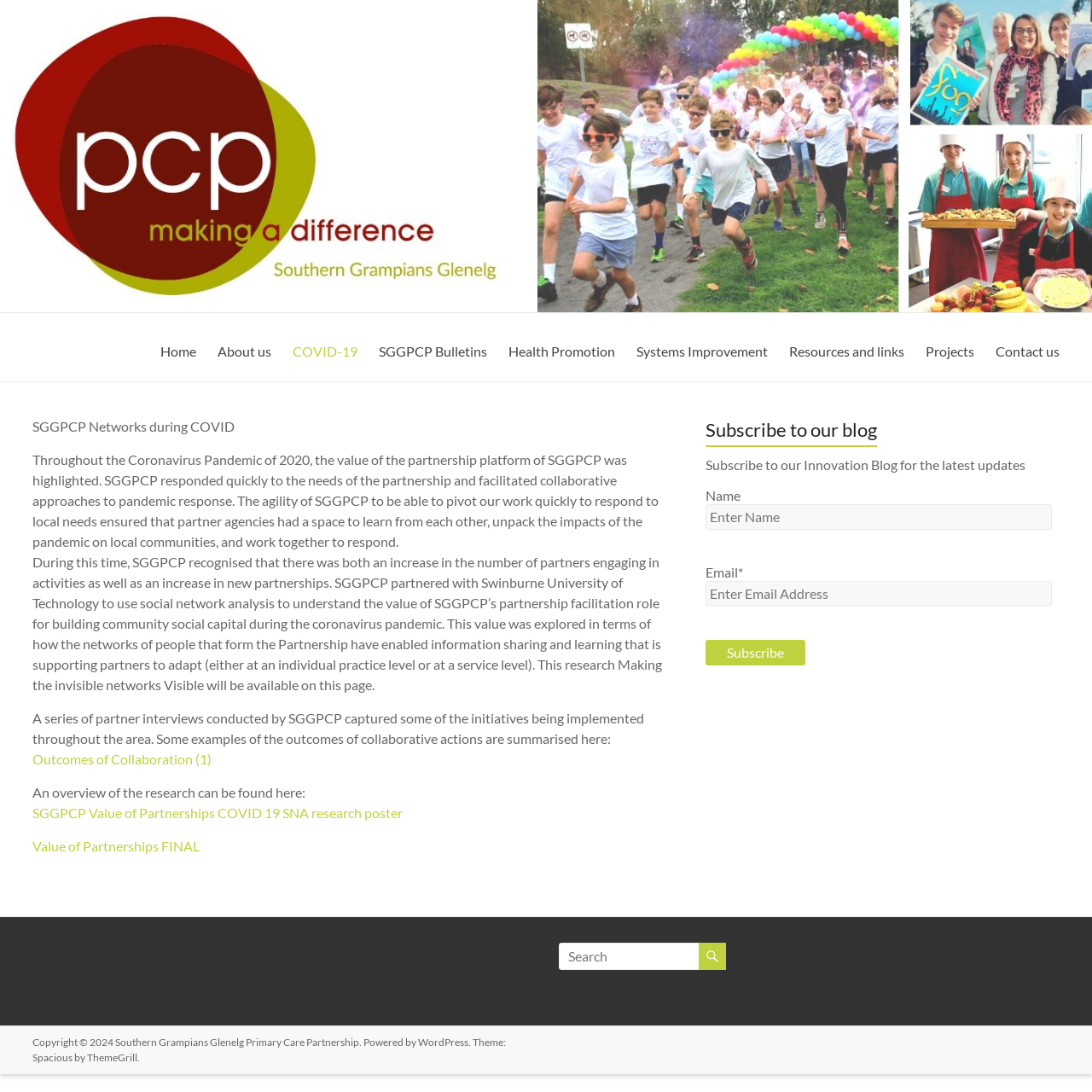Utilize the details in the image to thoroughly answer the following question: What is the research about that is mentioned on the webpage?

The research mentioned on the webpage is about using social network analysis to understand the value of SGGPCP’s partnership facilitation role for building community social capital during the coronavirus pandemic.